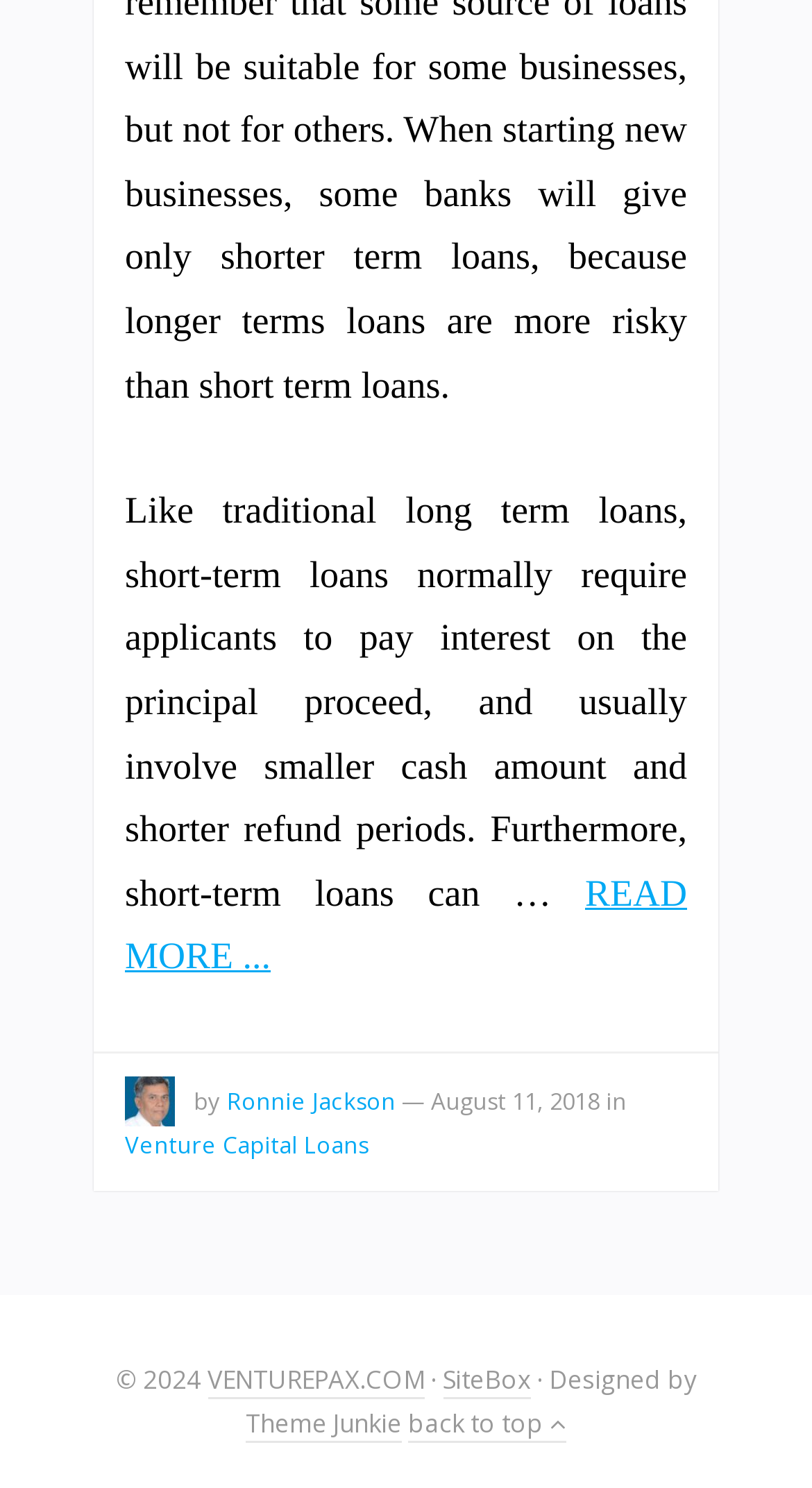Determine the bounding box coordinates of the area to click in order to meet this instruction: "Read more about short-term loans".

[0.154, 0.586, 0.846, 0.657]